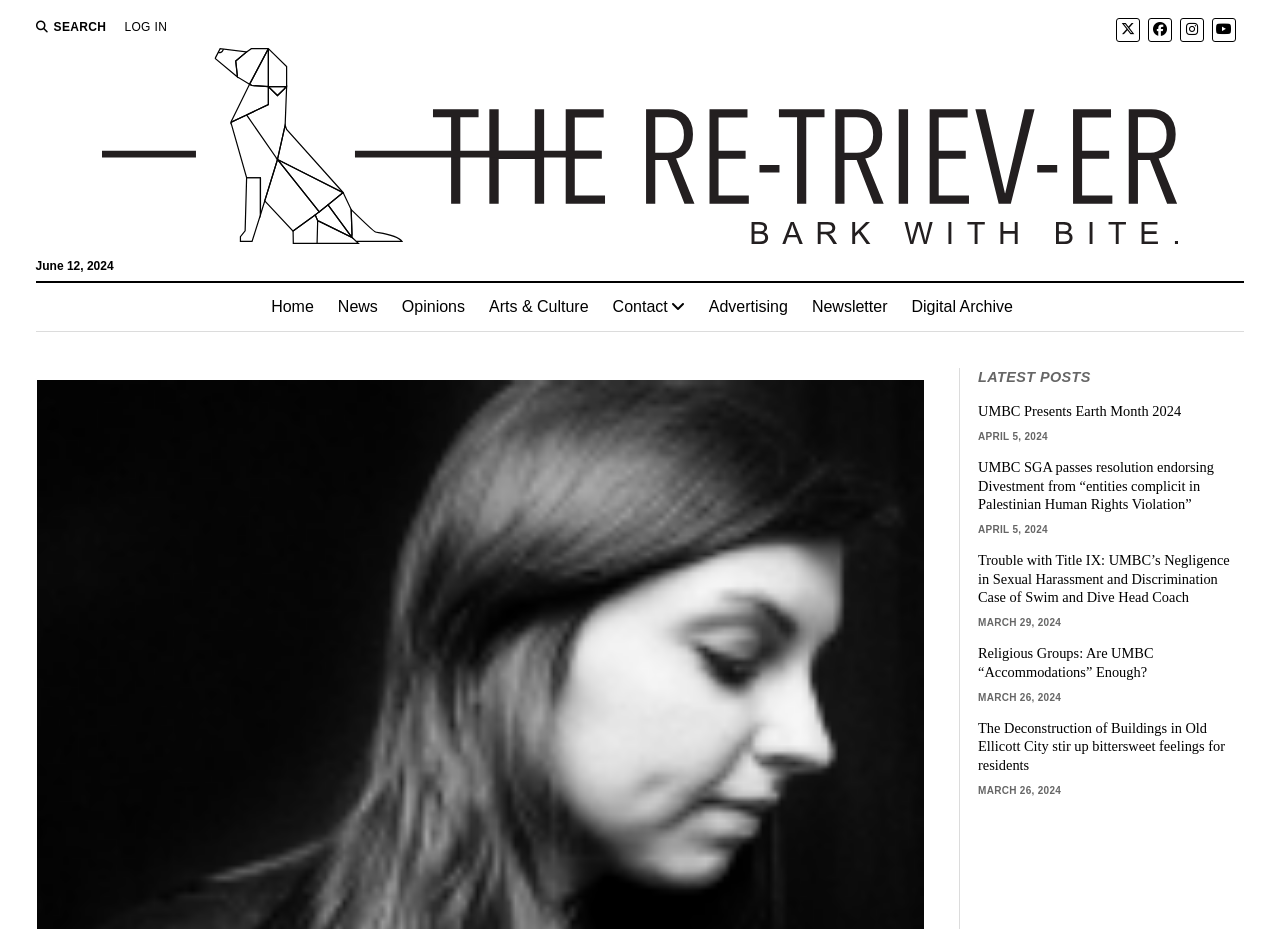How many social media links are present?
We need a detailed and exhaustive answer to the question. Please elaborate.

The social media links can be found in the links with icons and bounding box coordinates [0.872, 0.019, 0.891, 0.045], [0.897, 0.019, 0.916, 0.045], [0.922, 0.019, 0.941, 0.045], and [0.947, 0.019, 0.966, 0.045] respectively, which correspond to Twitter, Facebook, Instagram, and YouTube.